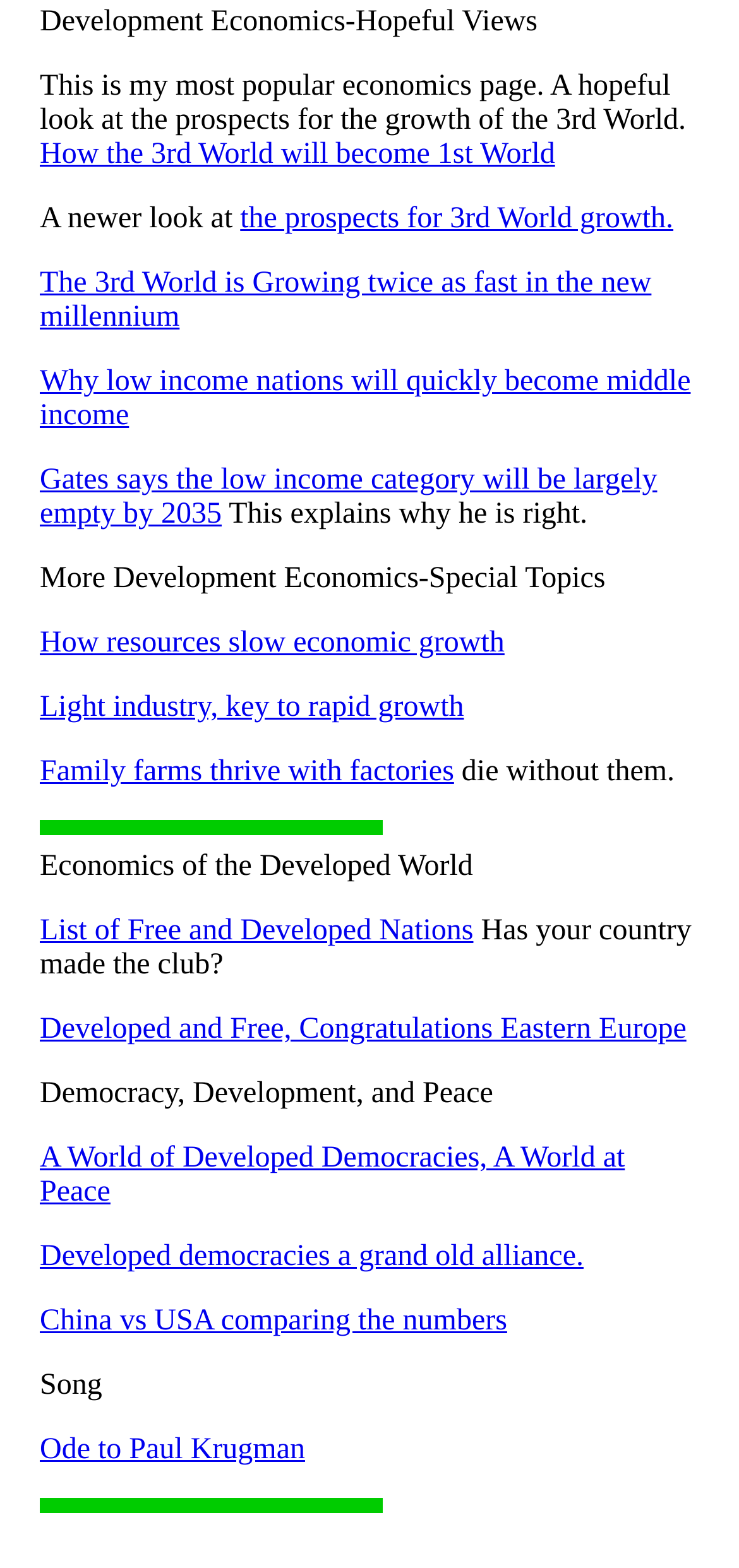Look at the image and give a detailed response to the following question: What is the main topic of this webpage?

The webpage has a title 'Development Economics-Hopeful Views' and the content is organized into sections related to development economics, such as 'Development Economics-Special Topics' and 'Economics of the Developed World', indicating that the main topic of this webpage is development economics.